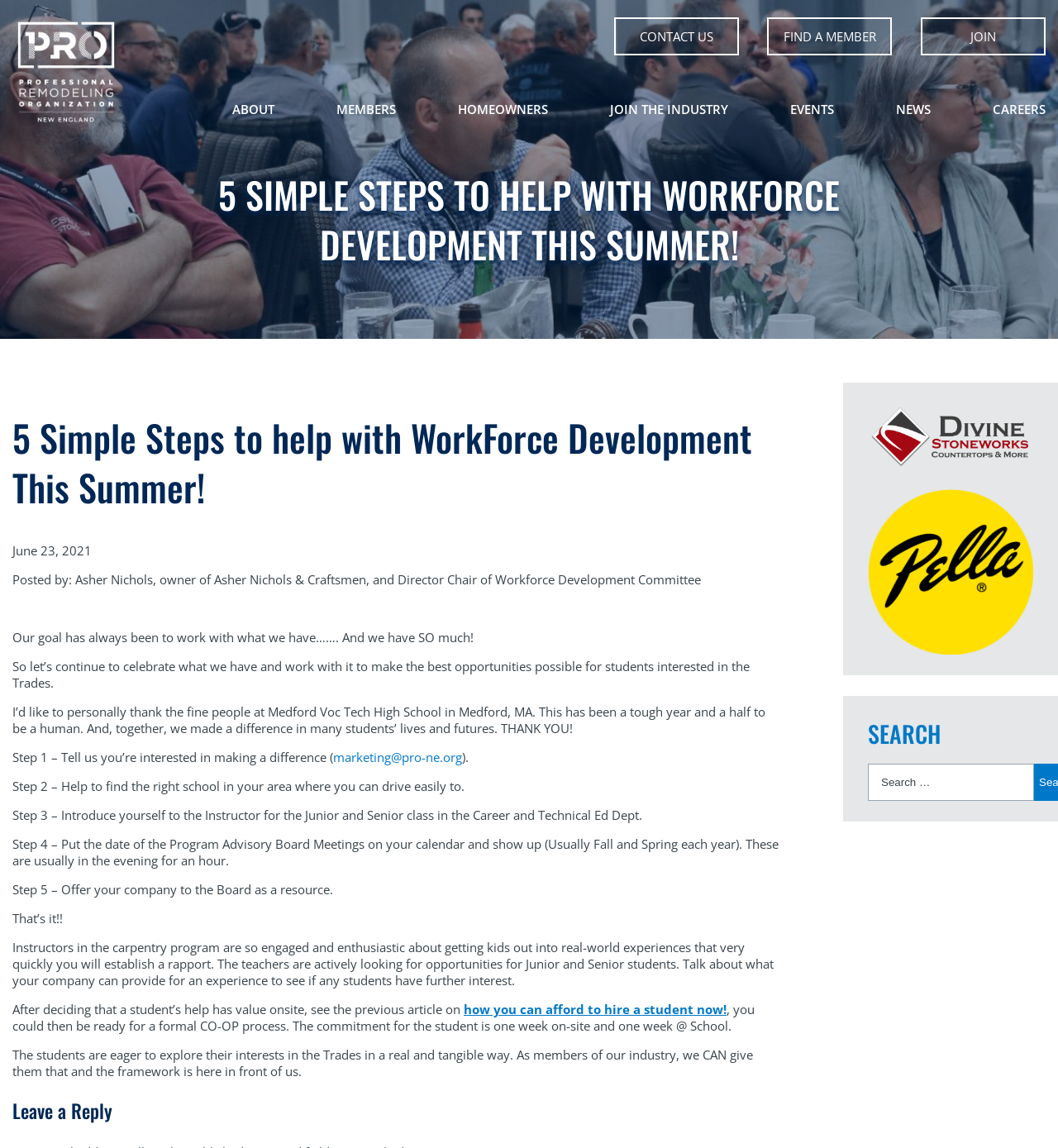Please identify the primary heading of the webpage and give its text content.

5 SIMPLE STEPS TO HELP WITH WORKFORCE DEVELOPMENT THIS SUMMER!